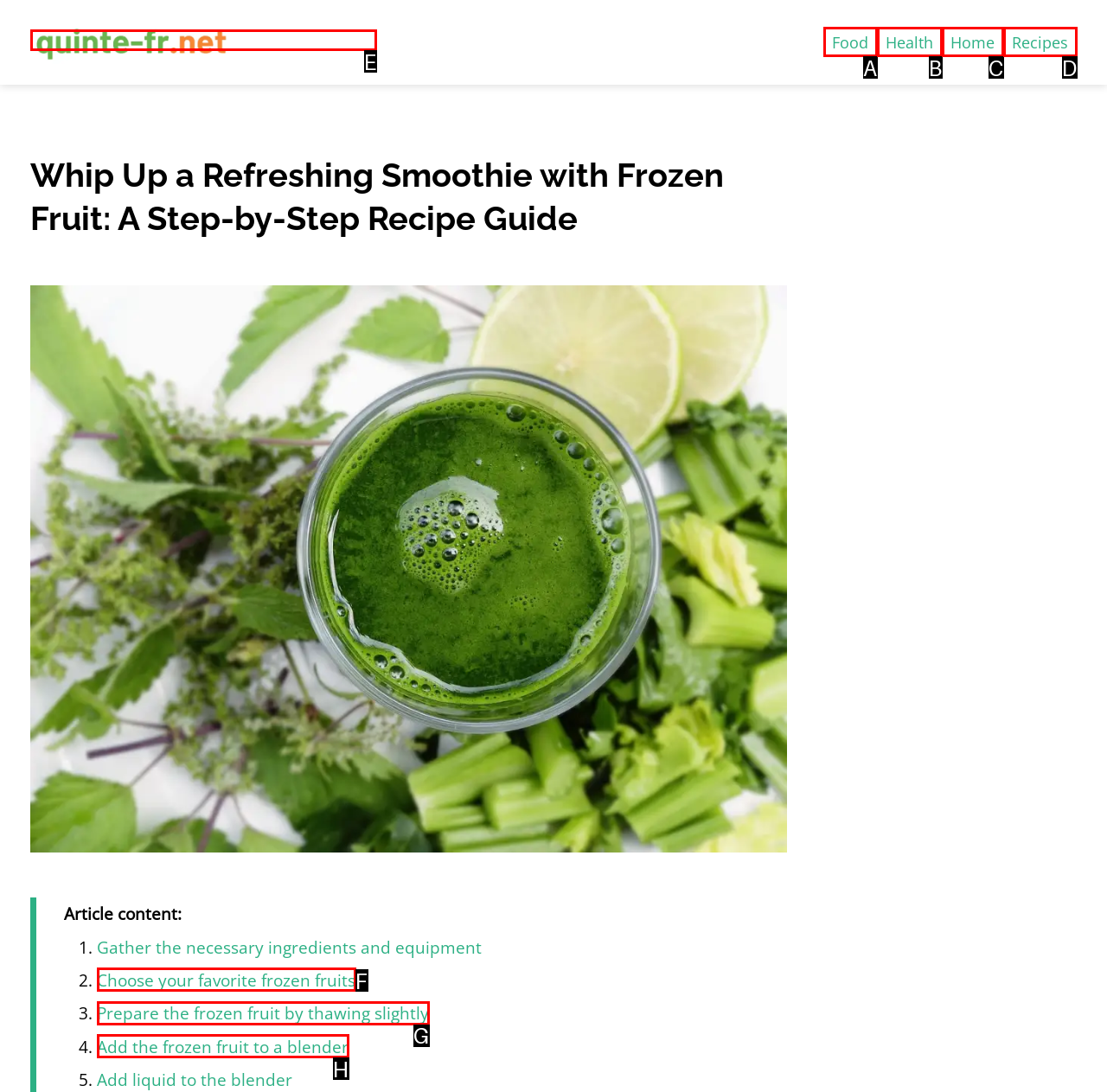Given the description: title="like this post", choose the HTML element that matches it. Indicate your answer with the letter of the option.

None